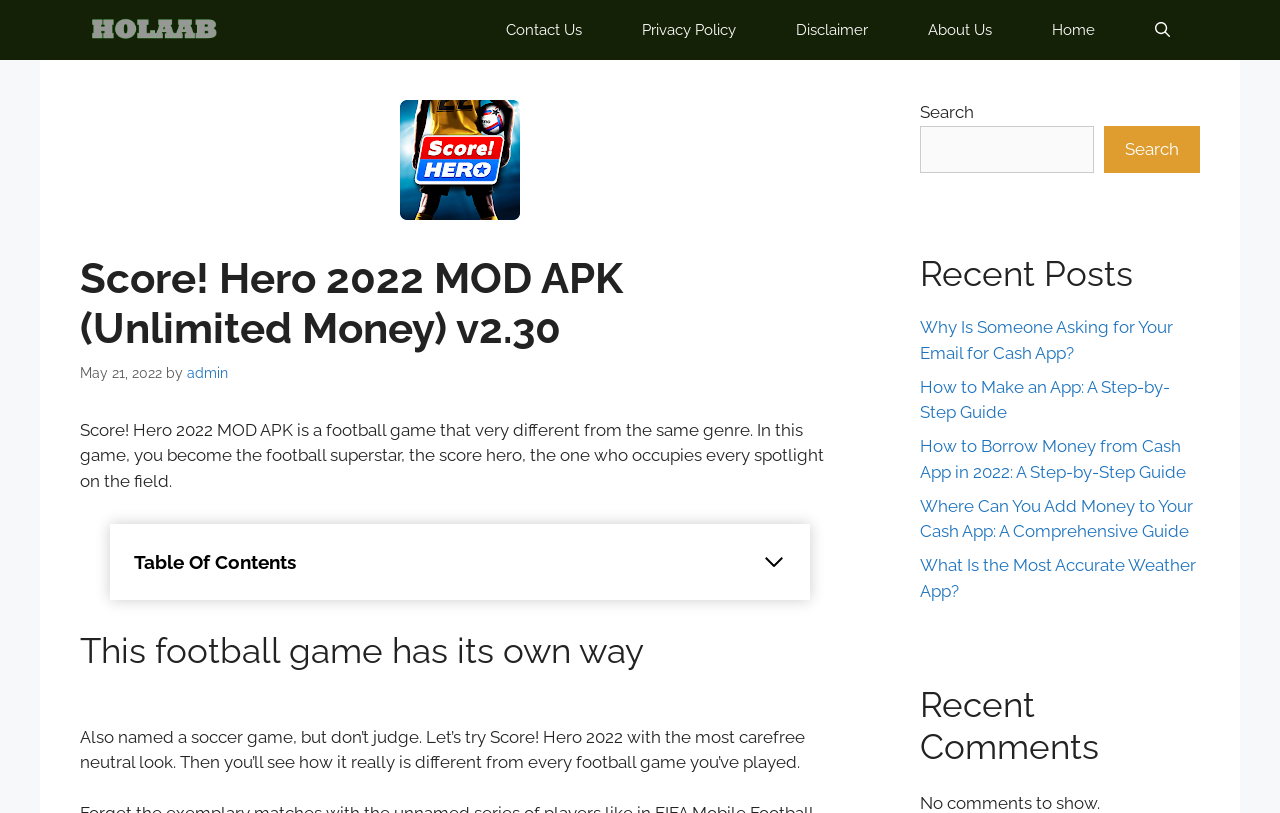Please give a concise answer to this question using a single word or phrase: 
What is the category of the recent posts?

Technology